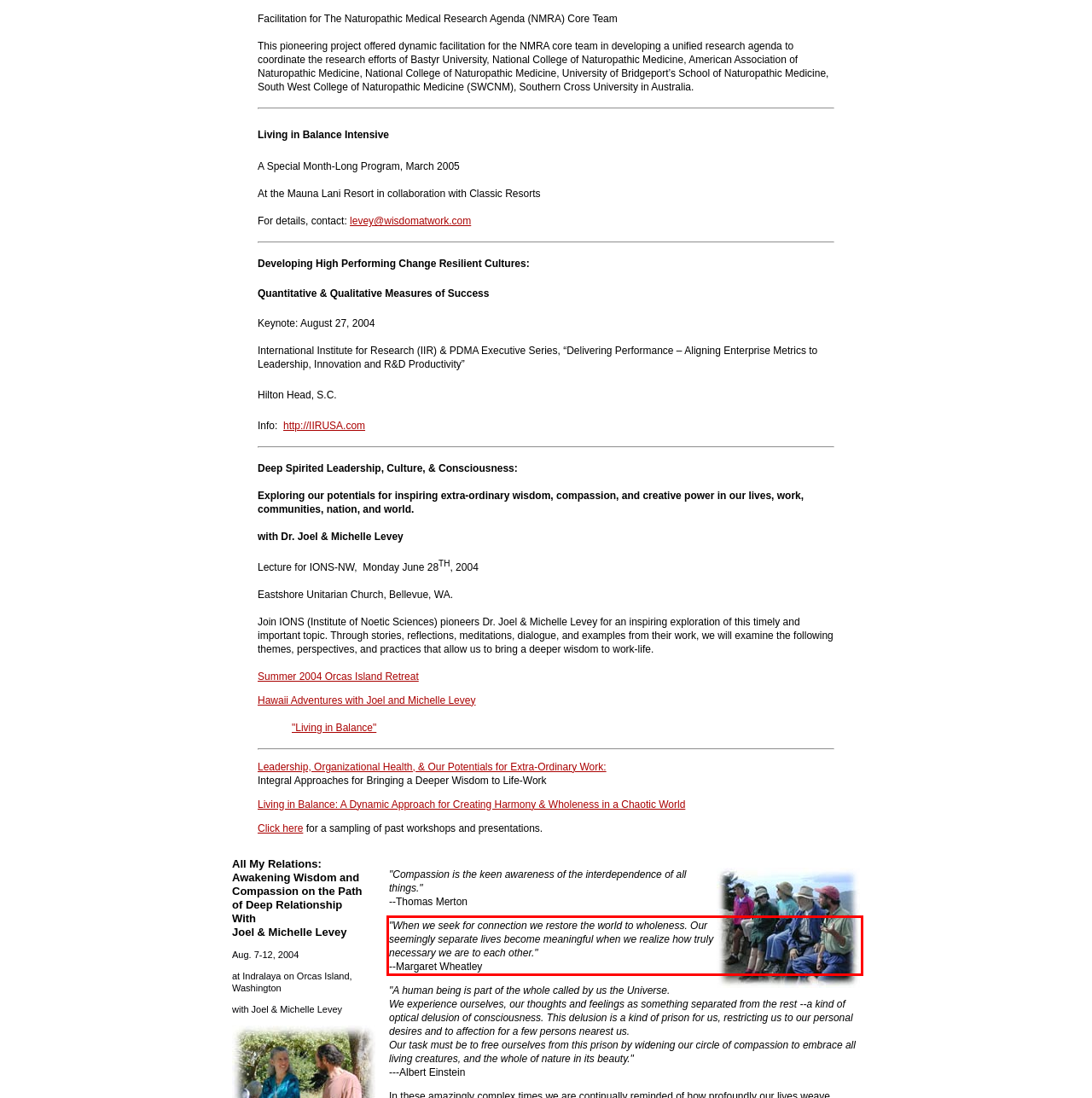With the given screenshot of a webpage, locate the red rectangle bounding box and extract the text content using OCR.

"When we seek for connection we restore the world to wholeness. Our seemingly separate lives become meaningful when we realize how truly necessary we are to each other." --Margaret Wheatley